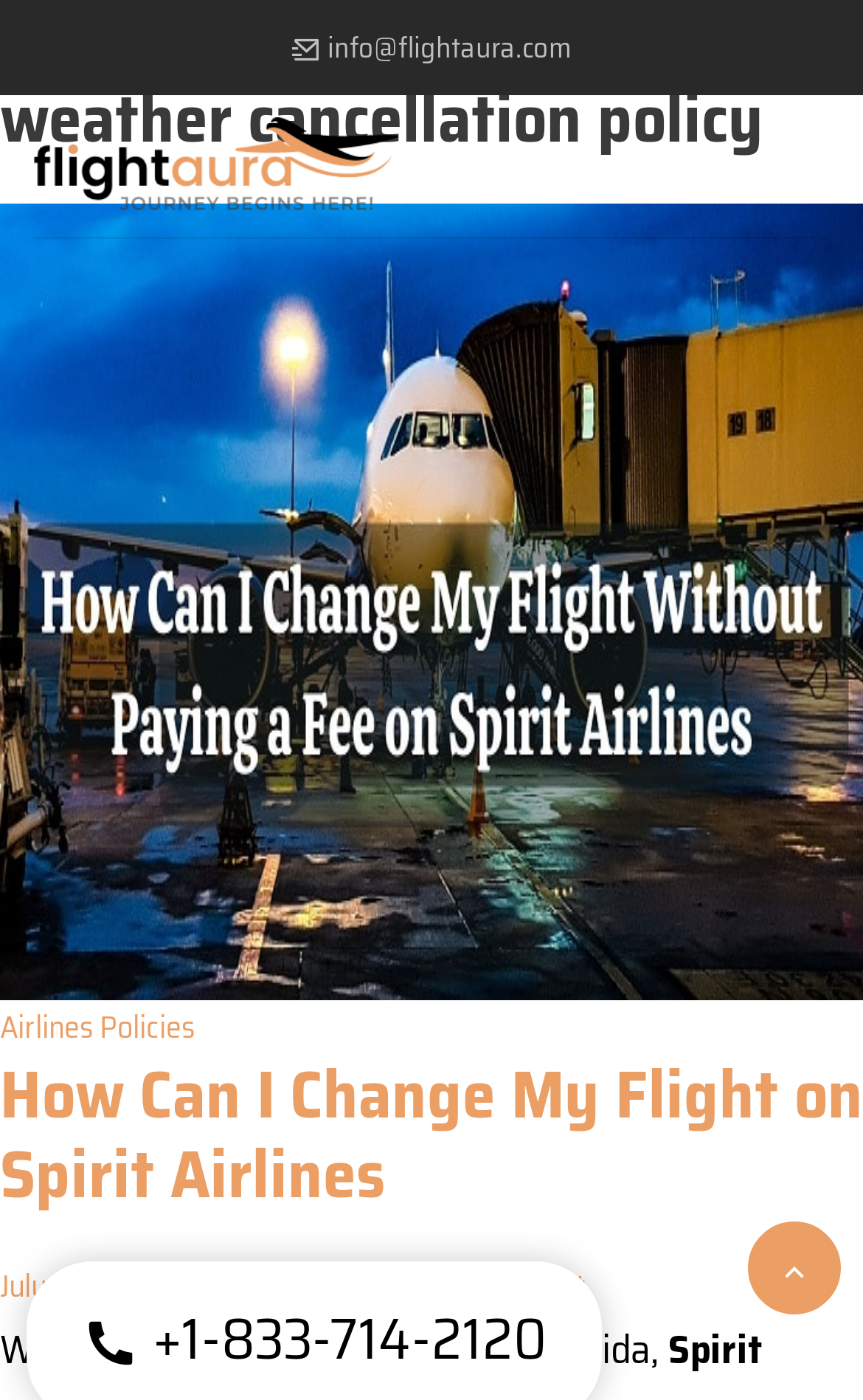Produce an elaborate caption capturing the essence of the webpage.

The webpage appears to be an archive page for articles related to Spirit Airlines' weather cancellation policy on the Flightaura website. At the top, there is a header section with the title "Tag Archives: spirit airlines weather cancellation policy" spanning the full width of the page. Below this title, there is a hidden link to "Spirit Airlines captured by Flightaura".

On the top-right corner, there is a link to "info@flightaura.com" and a "Goflight" logo with an accompanying image. The logo is positioned above the main content area.

The main content area is divided into sections. The first section has a heading "How Can I Change My Flight on Spirit Airlines" followed by a link to the same article. Below this, there is a section with links to "Airlines Policies", the article's publication date "July 12, 2022", the author "Matthew Baron", and a "Leave a comment" link. These links are positioned in a horizontal row.

Below this section, there is a paragraph of text starting with "With its headquarter in Miramar, Florida," which occupies most of the page's width.

At the bottom-right corner, there is a small icon represented by "\uea78".